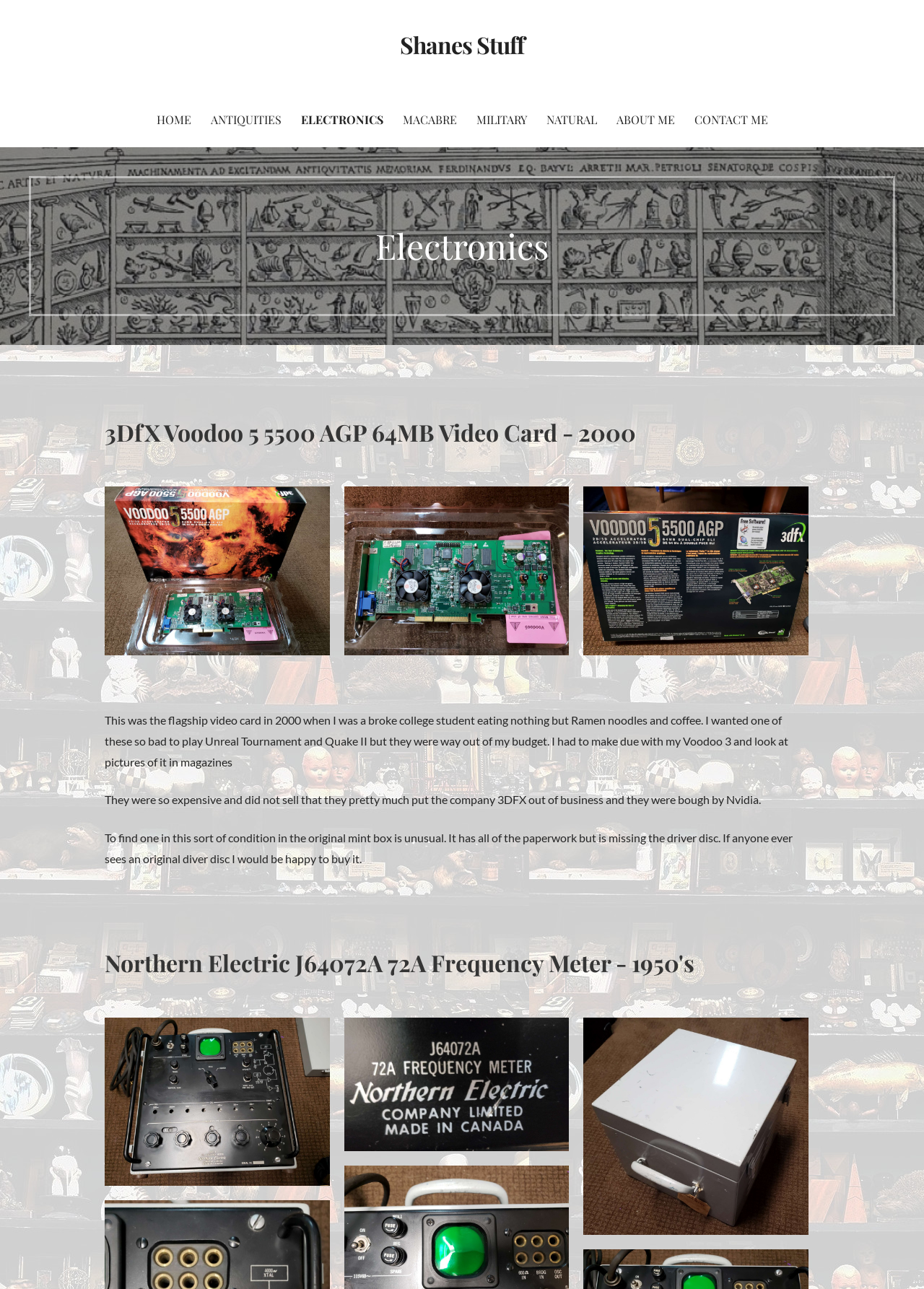What is the condition of the video card?
Provide a concise answer using a single word or phrase based on the image.

Mint